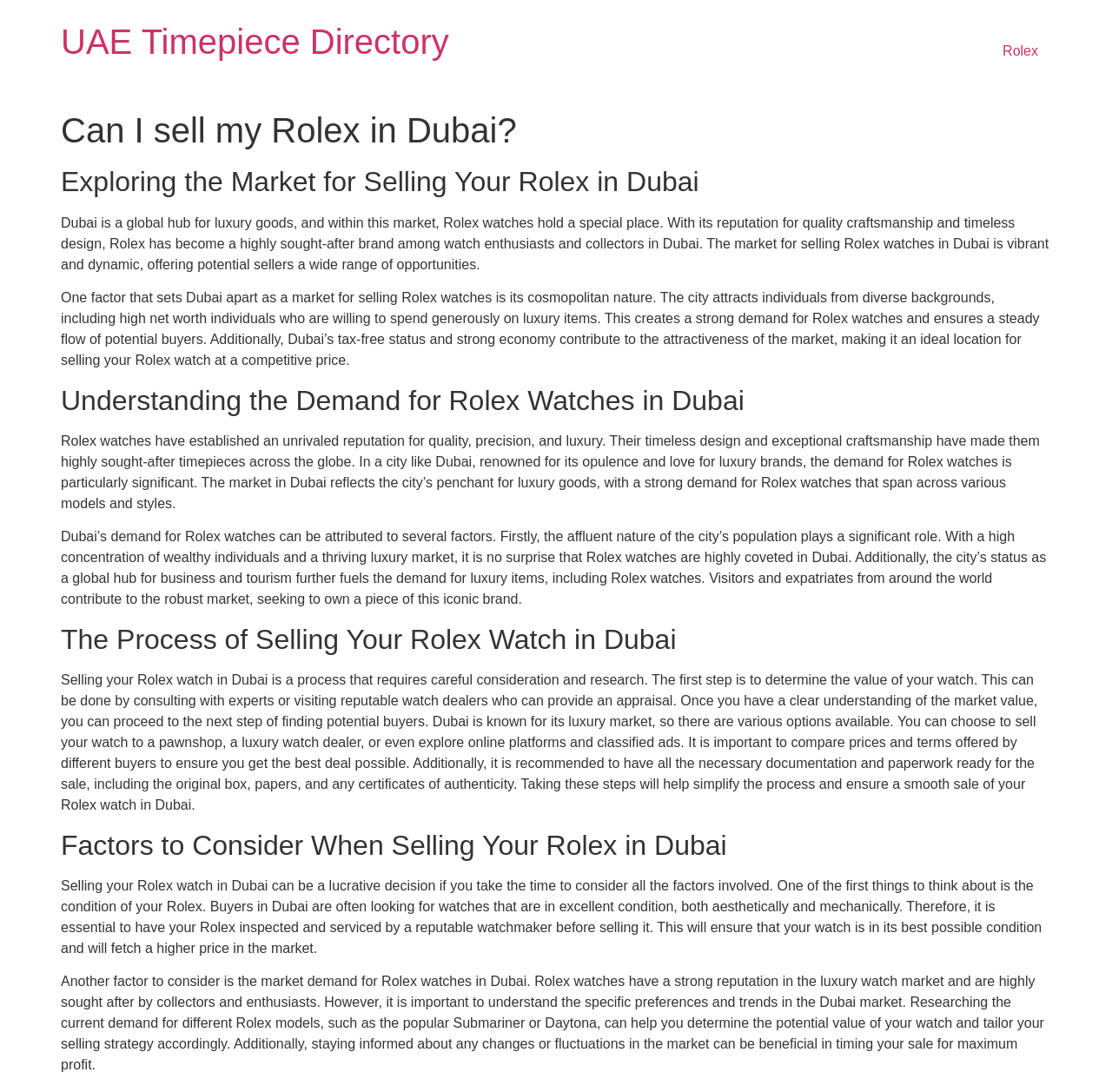What is the main topic of this webpage?
Look at the image and answer the question with a single word or phrase.

Selling Rolex in Dubai